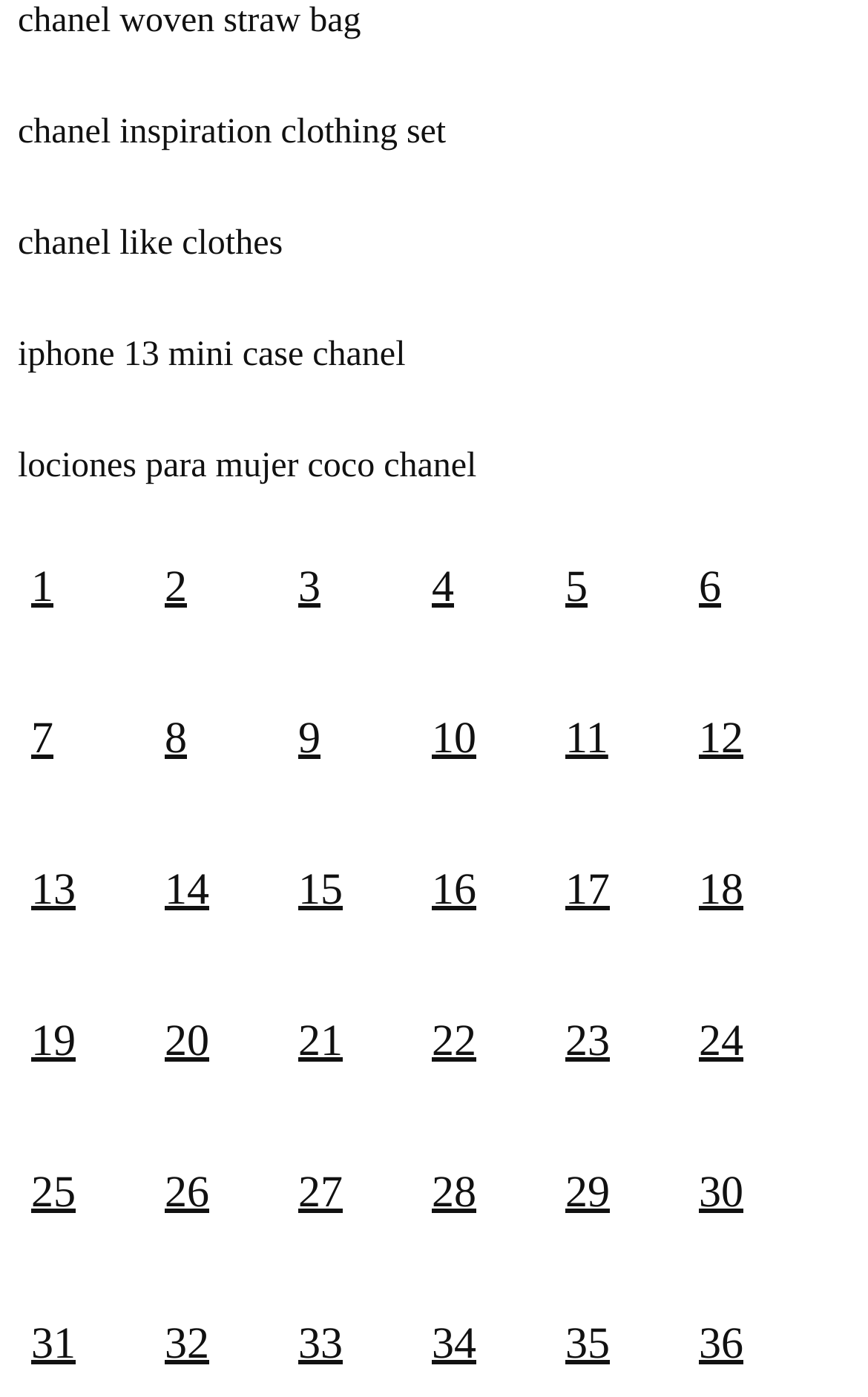Extract the bounding box coordinates of the UI element described: "iphone 13 mini case chanel". Provide the coordinates in the format [left, top, right, bottom] with values ranging from 0 to 1.

[0.021, 0.217, 0.979, 0.293]